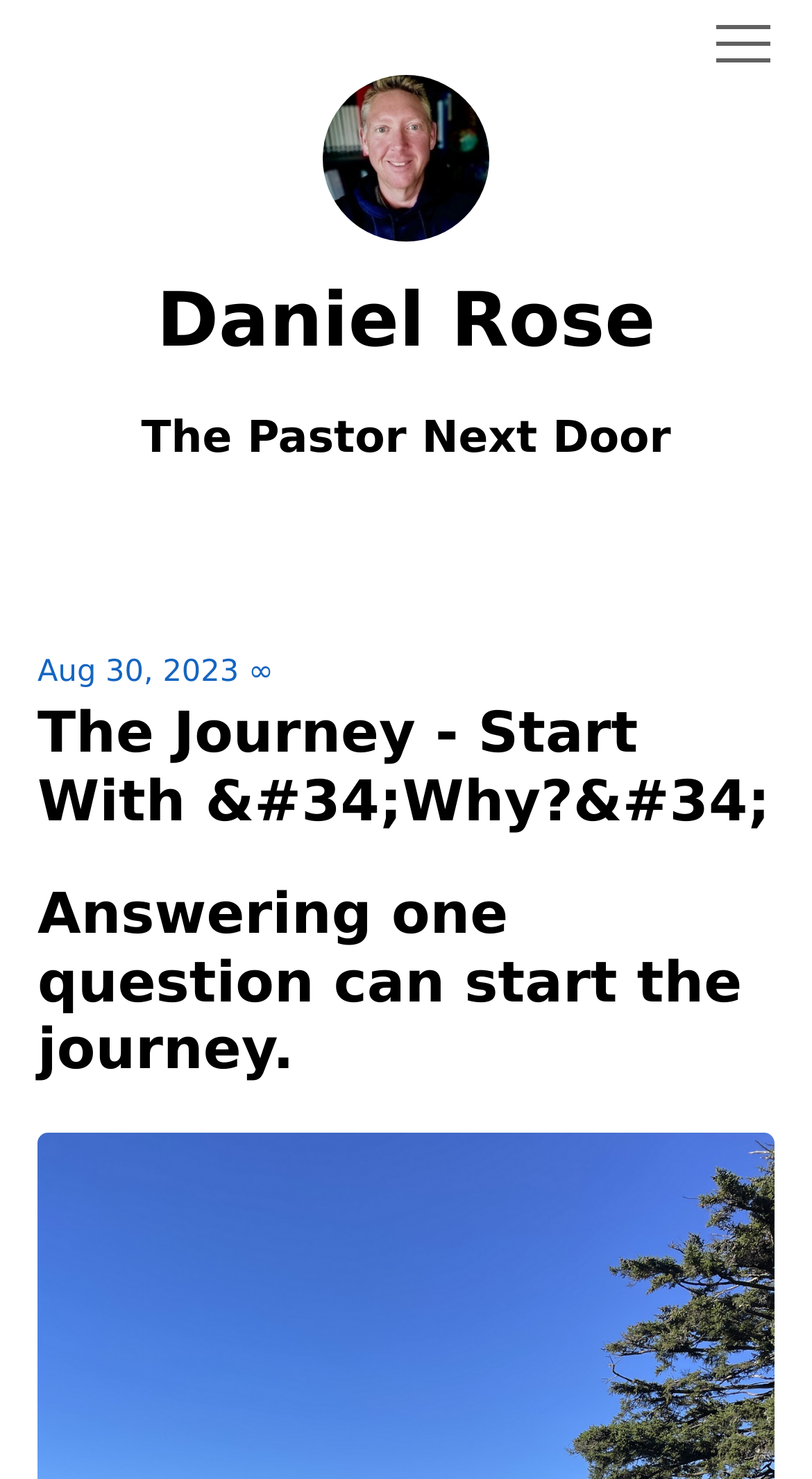Find the bounding box coordinates of the UI element according to this description: "Aug 30, 2023 ∞".

[0.046, 0.444, 0.337, 0.466]